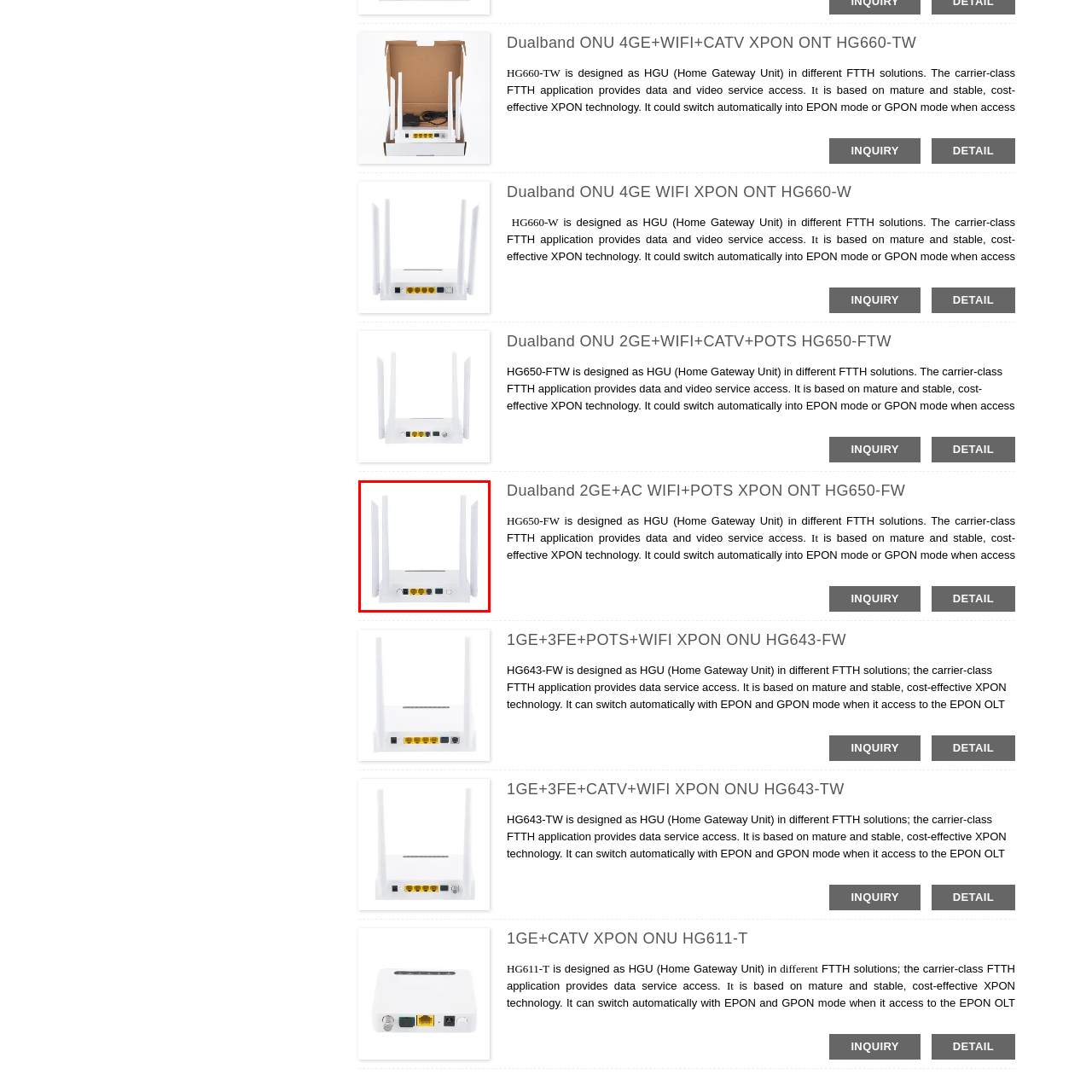How many modes can the XPON technology switch between?
Observe the image part marked by the red bounding box and give a detailed answer to the question.

The XPON technology in the device can automatically switch between EPON and GPON modes, ensuring seamless integration with network infrastructures, which means it can operate in two different modes.